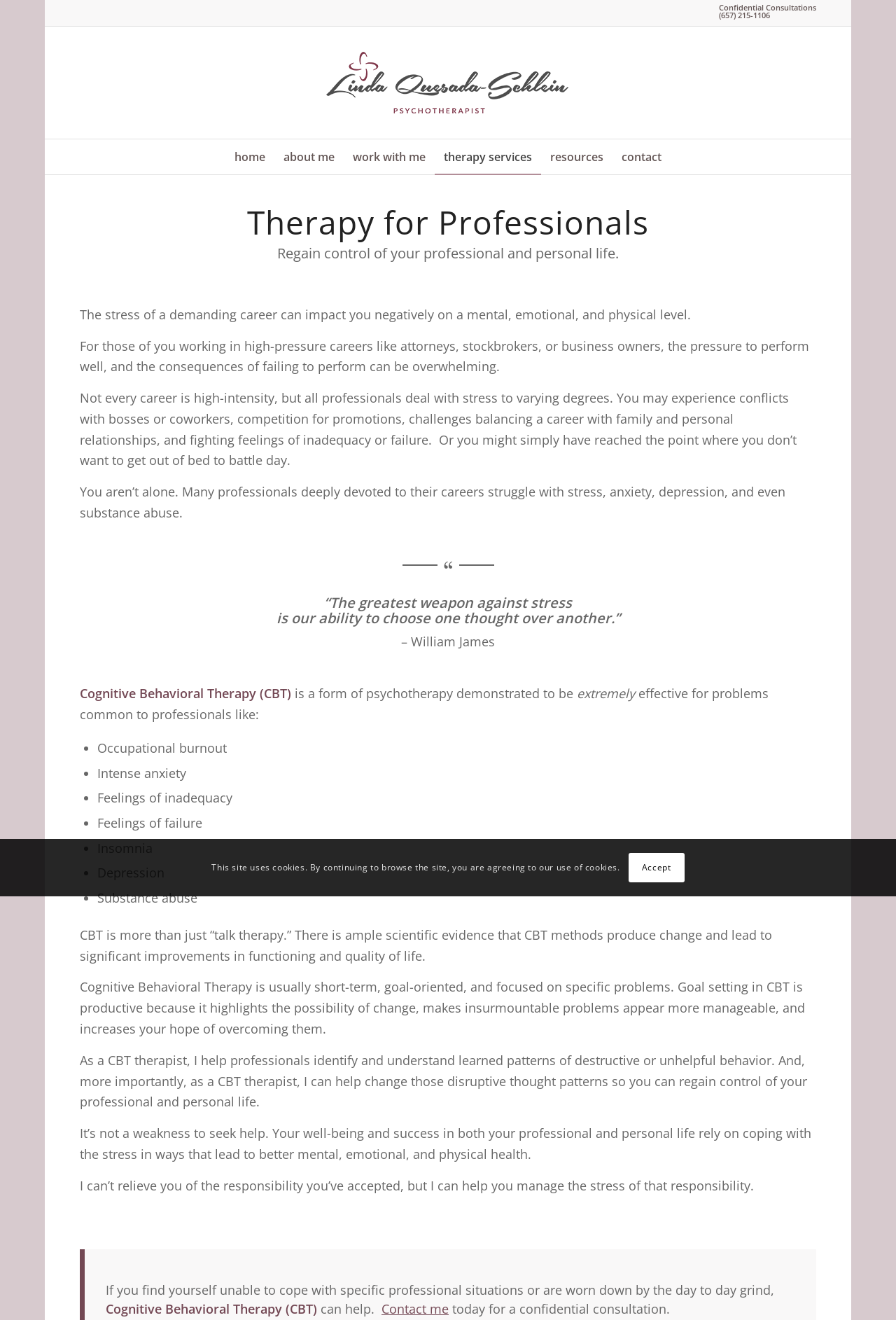Calculate the bounding box coordinates for the UI element based on the following description: "alt="Linda Quesada-Schlein Therapy" title="LindaQuesadaTherapy-Logo"". Ensure the coordinates are four float numbers between 0 and 1, i.e., [left, top, right, bottom].

[0.359, 0.02, 0.641, 0.105]